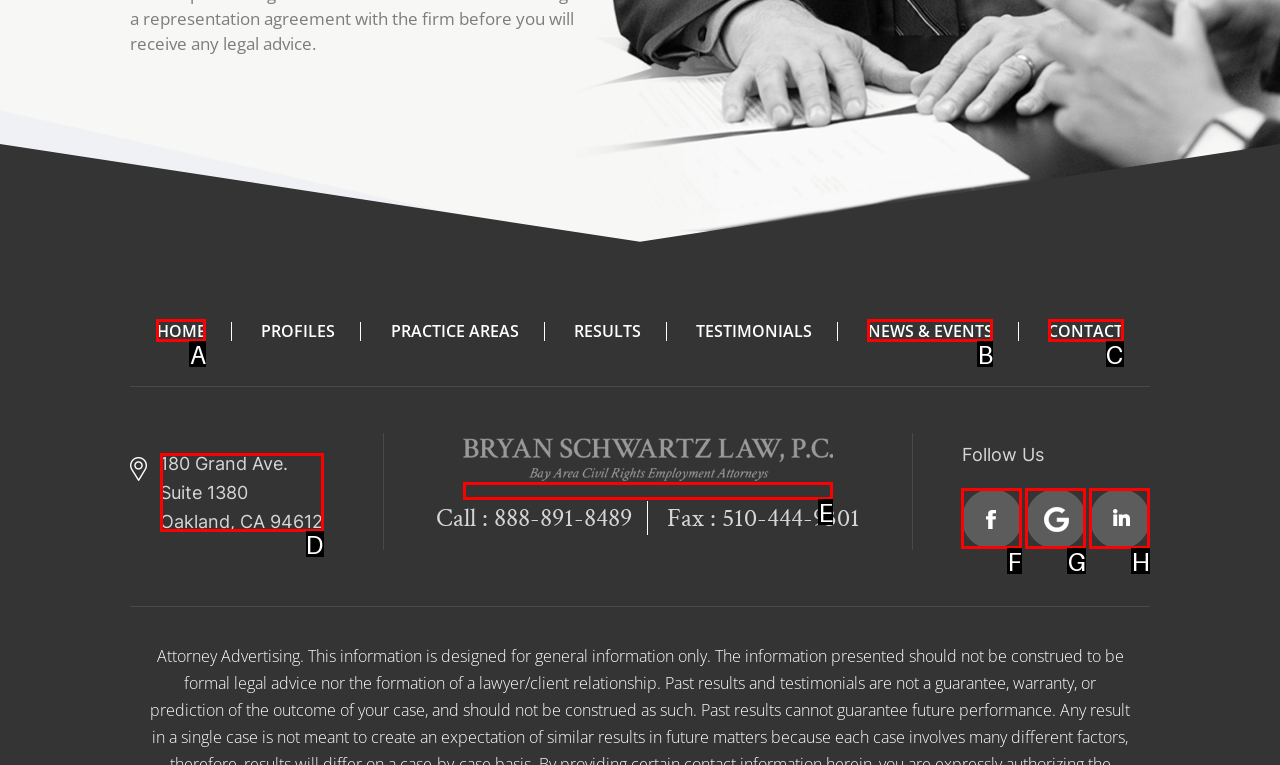With the description: Home, find the option that corresponds most closely and answer with its letter directly.

A